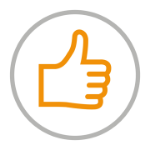What is the main theme of the section?
From the image, provide a succinct answer in one word or a short phrase.

Respect